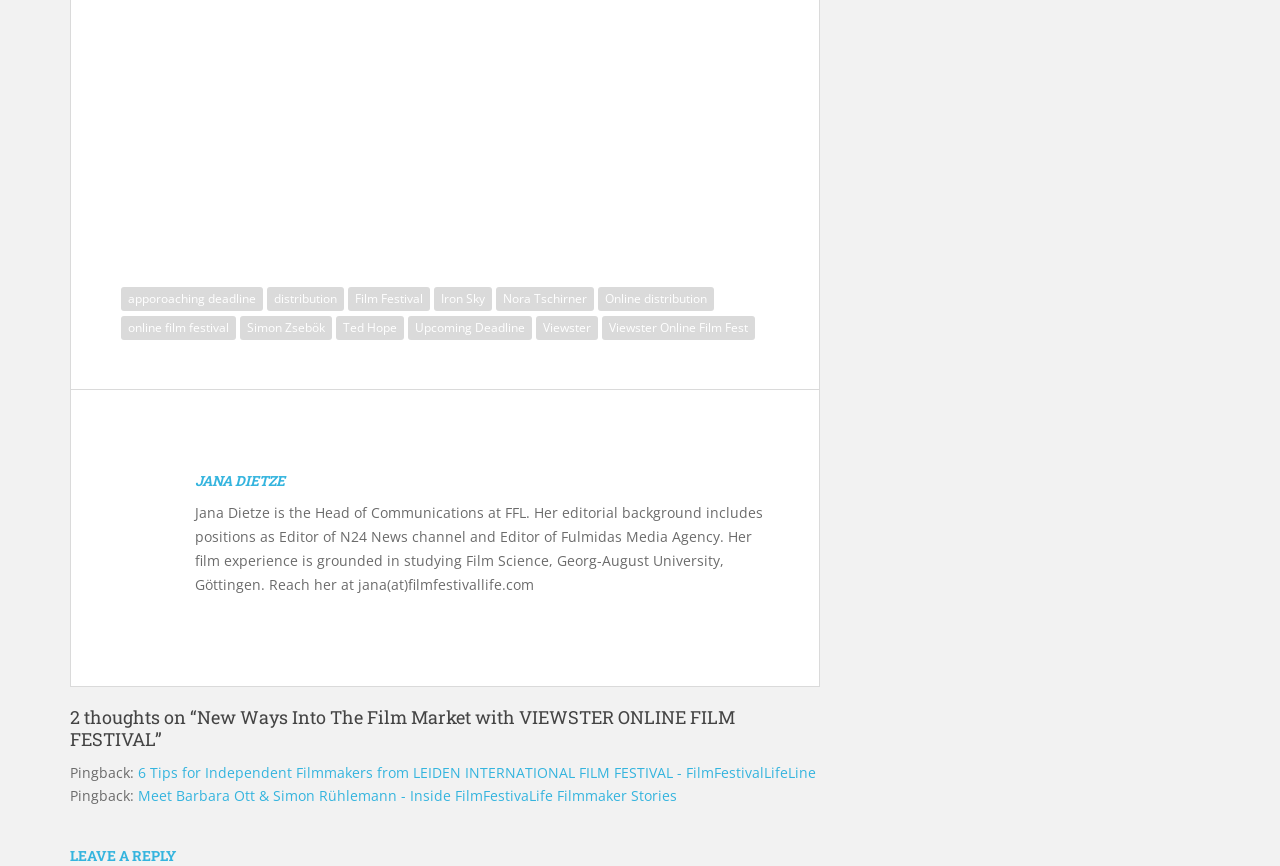How many thoughts are there on the article?
Provide a short answer using one word or a brief phrase based on the image.

2